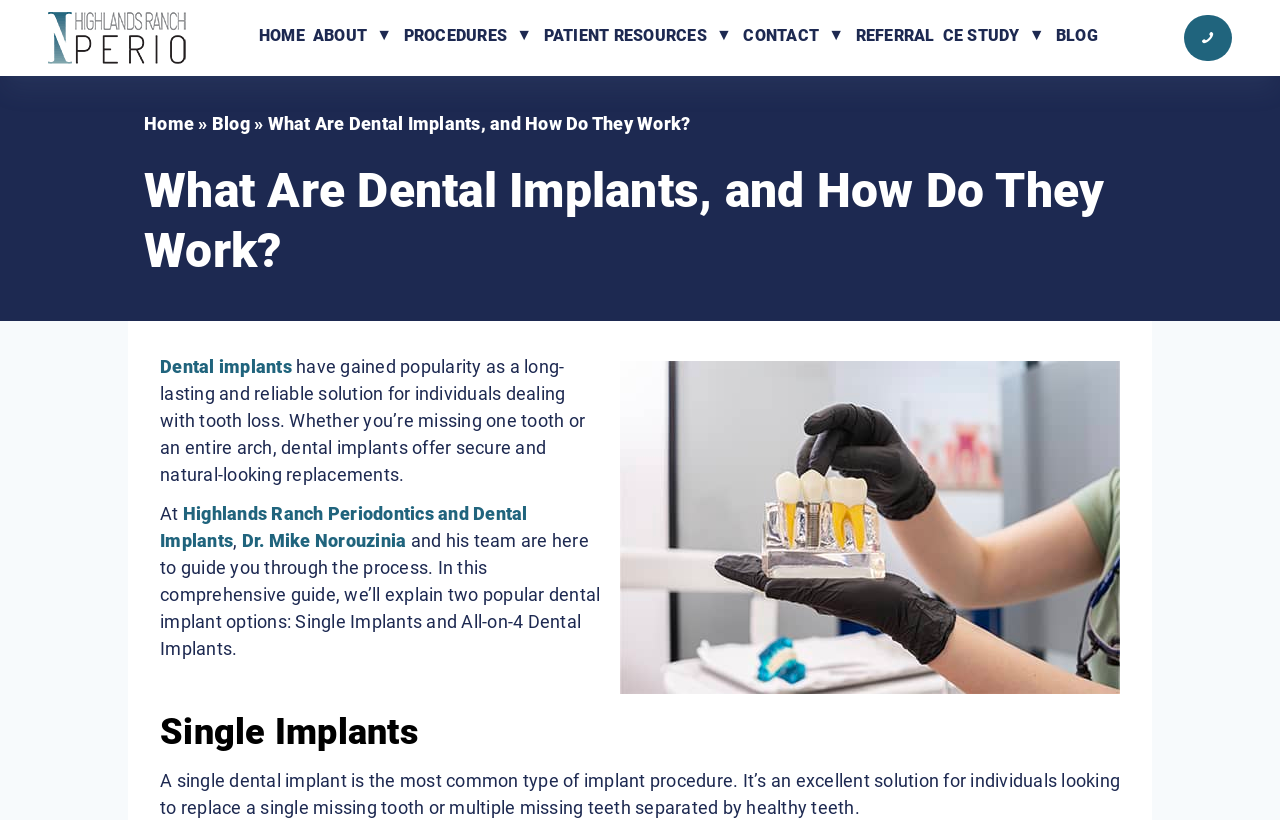Please determine the bounding box coordinates of the element to click on in order to accomplish the following task: "Read the publication". Ensure the coordinates are four float numbers ranging from 0 to 1, i.e., [left, top, right, bottom].

None